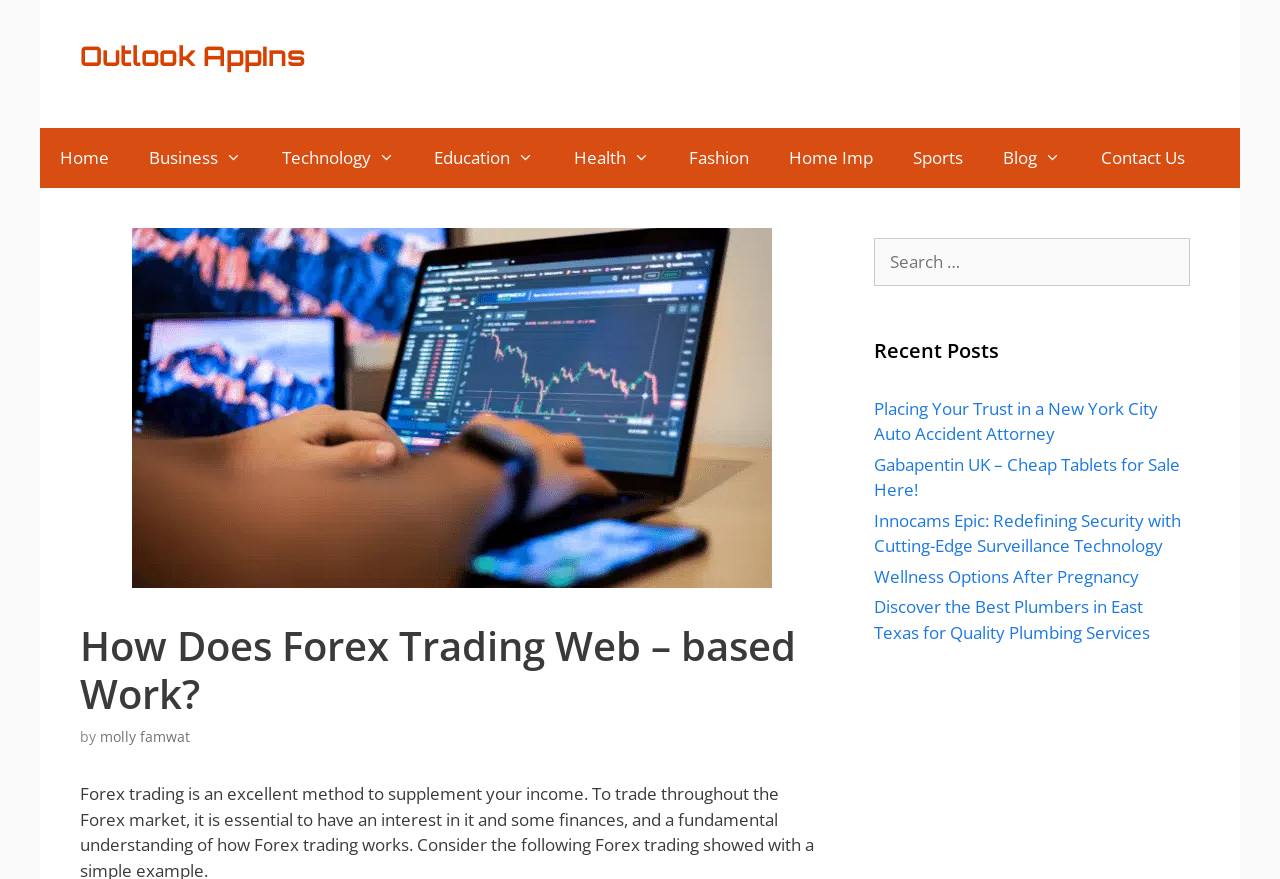Offer a detailed explanation of the webpage layout and contents.

This webpage is about Forex trading and appears to be a blog or news website. At the top, there is a banner with the site's name, accompanied by a link to "Outlook AppIns" on the left side. Below the banner, a primary navigation menu is situated, featuring 9 links to different categories, including "Home", "Business", "Technology", "Education", "Health", "Fashion", "Home Imp", "Sports", and "Blog", as well as a "Contact Us" link.

The main content area is divided into two sections. On the left side, there is a header section with a heading that reads "How Does Forex Trading Web – based Work?" followed by the author's name, "molly famwat". 

On the right side, there are two complementary sections. The top one contains a search box with a label "Search for:". The bottom section is dedicated to recent posts, with a heading "Recent Posts" and 5 links to different articles, including "Placing Your Trust in a New York City Auto Accident Attorney", "Gabapentin UK – Cheap Tablets for Sale Here!", "Innocams Epic: Redefining Security with Cutting-Edge Surveillance Technology", "Wellness Options After Pregnancy", and "Discover the Best Plumbers in East Texas for Quality Plumbing Services".